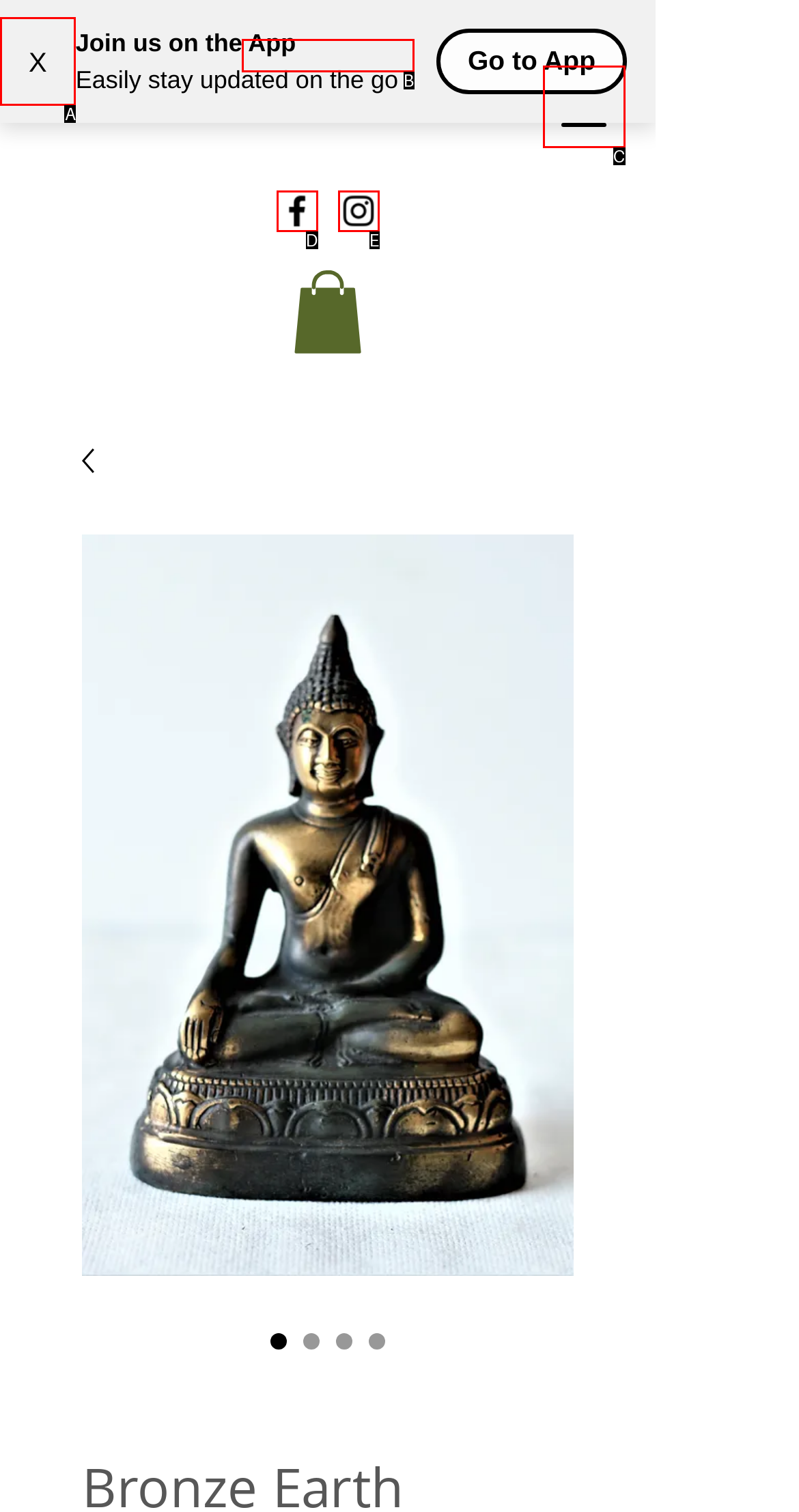Select the letter from the given choices that aligns best with the description: parent_node: +35799938121 aria-label="Open navigation menu". Reply with the specific letter only.

C